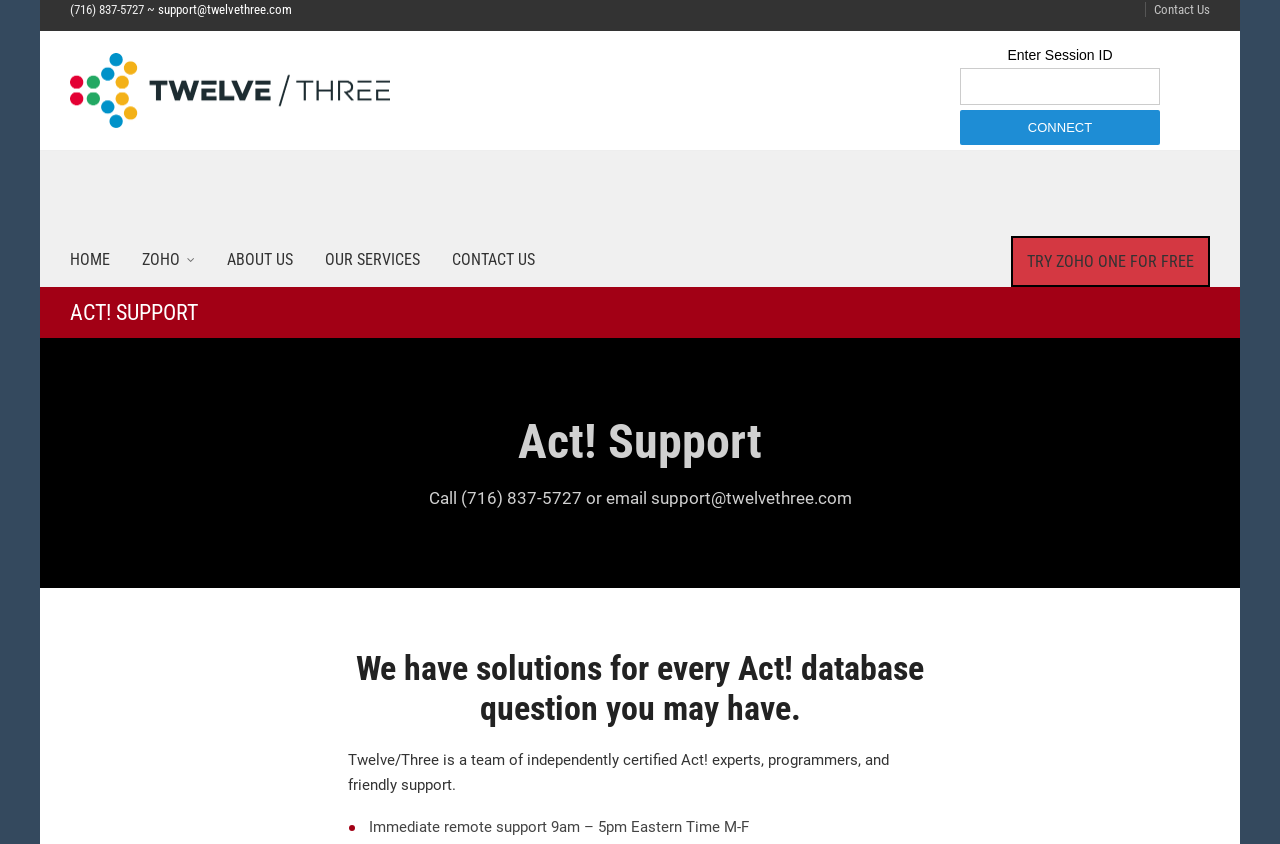What is the phone number for support?
Based on the image, give a concise answer in the form of a single word or short phrase.

(716) 837-5727